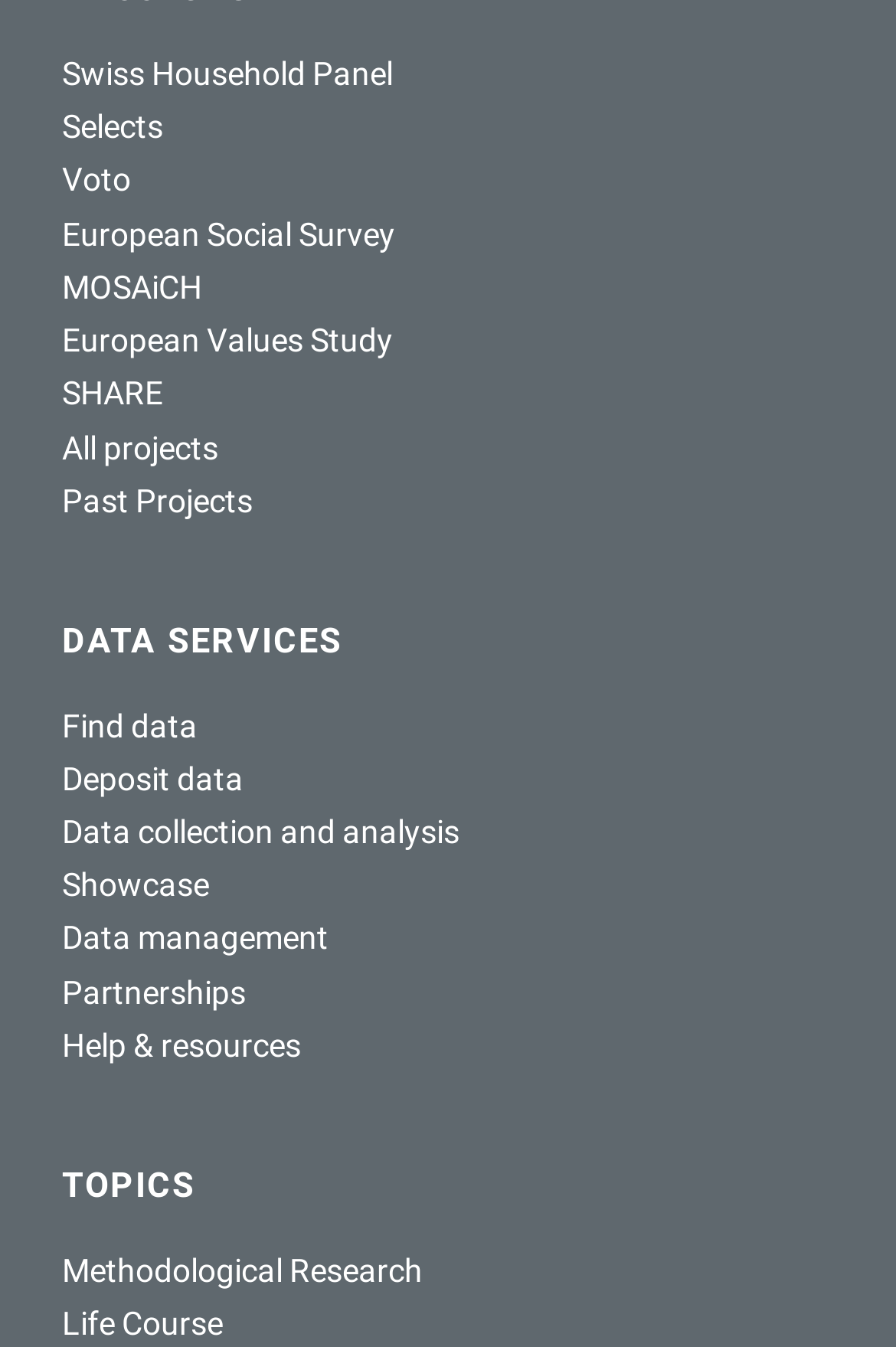How many main sections are on the webpage?
From the image, provide a succinct answer in one word or a short phrase.

2